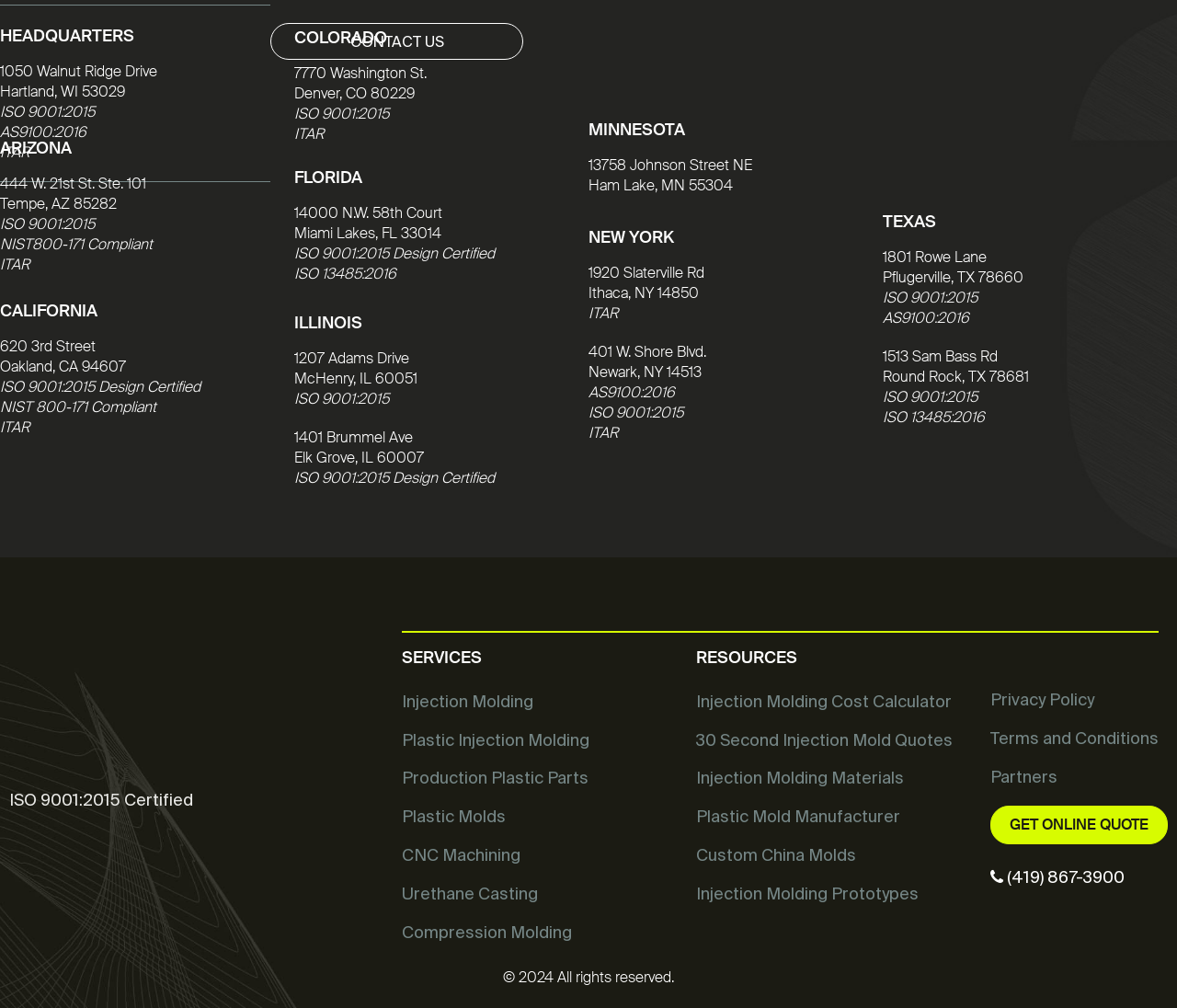What is the certification of the Wisconsin headquarters?
Look at the image and construct a detailed response to the question.

I looked at the certifications listed under the Wisconsin headquarters, which are ISO 9001:2015, AS9100:2016, and ITAR.